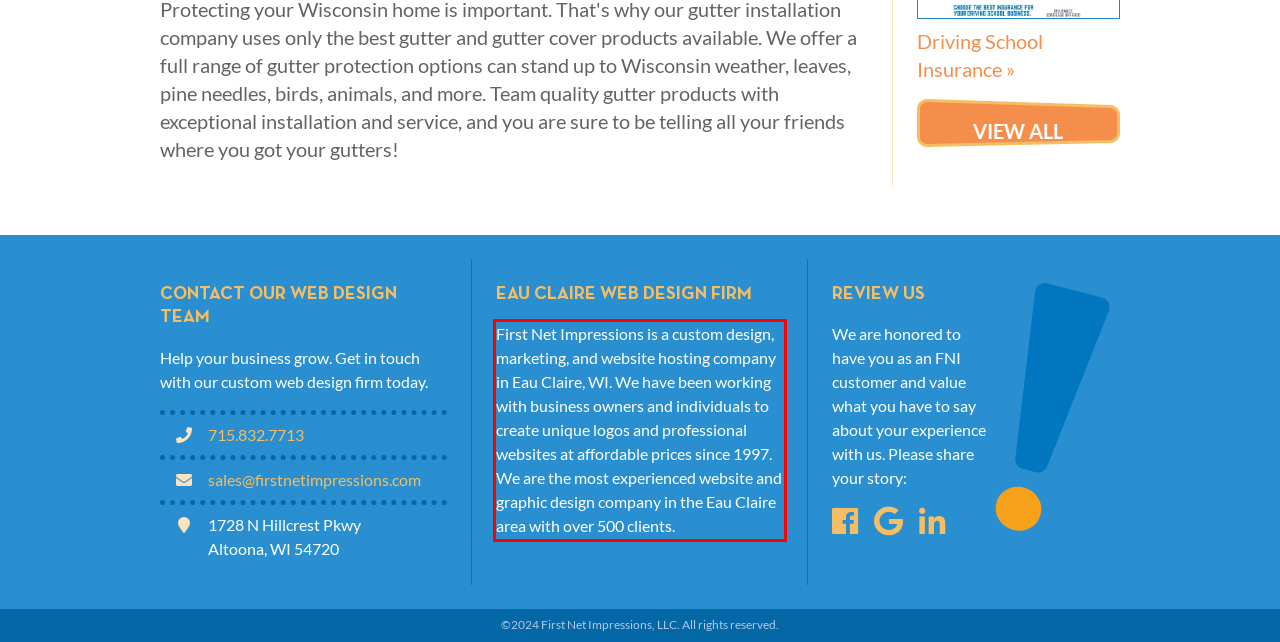Analyze the webpage screenshot and use OCR to recognize the text content in the red bounding box.

First Net Impressions is a custom design, marketing, and website hosting company in Eau Claire, WI. We have been working with business owners and individuals to create unique logos and professional websites at affordable prices since 1997. We are the most experienced website and graphic design company in the Eau Claire area with over 500 clients.